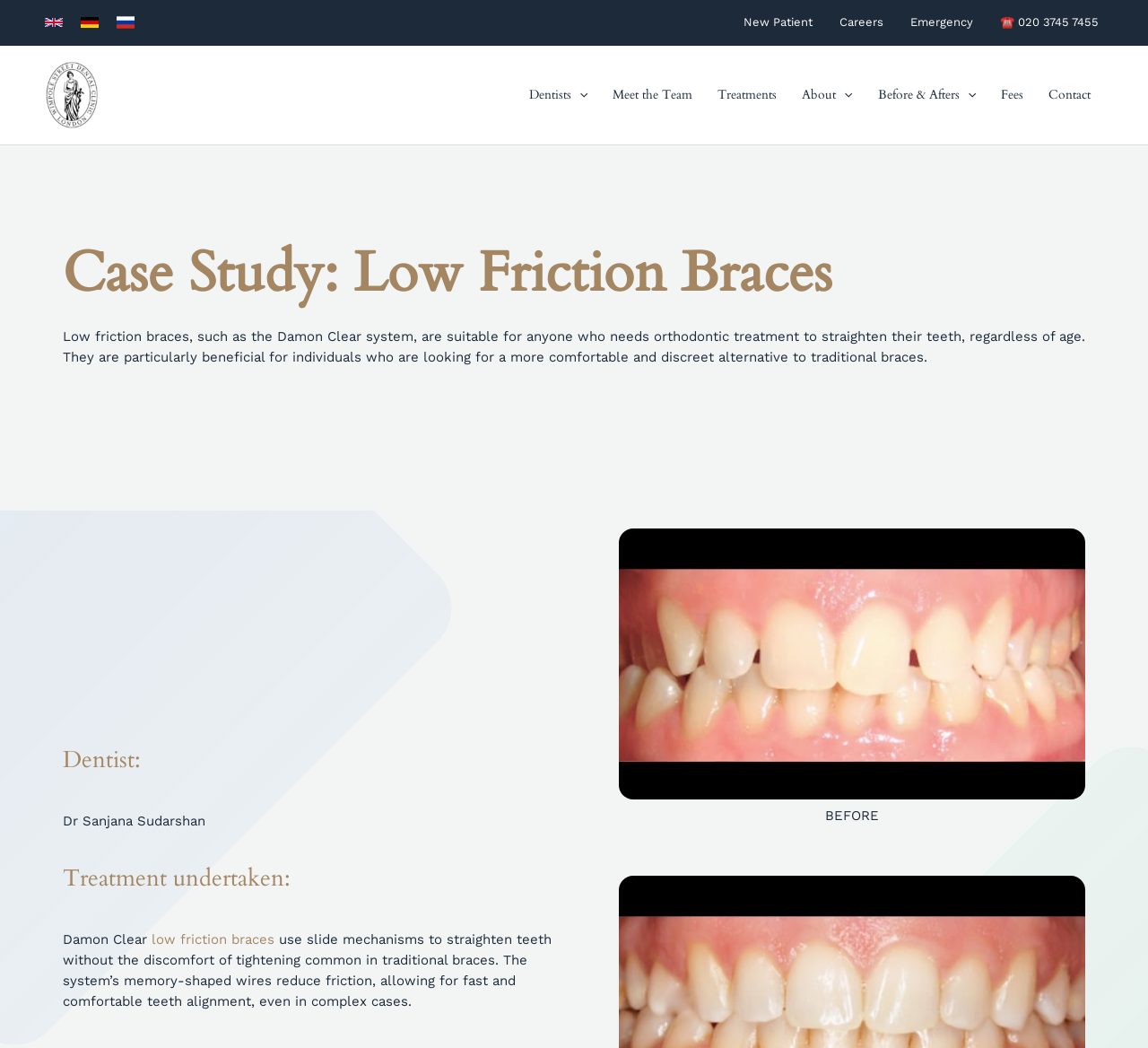Specify the bounding box coordinates of the element's region that should be clicked to achieve the following instruction: "Open Dentists Menu". The bounding box coordinates consist of four float numbers between 0 and 1, in the format [left, top, right, bottom].

[0.45, 0.057, 0.523, 0.125]